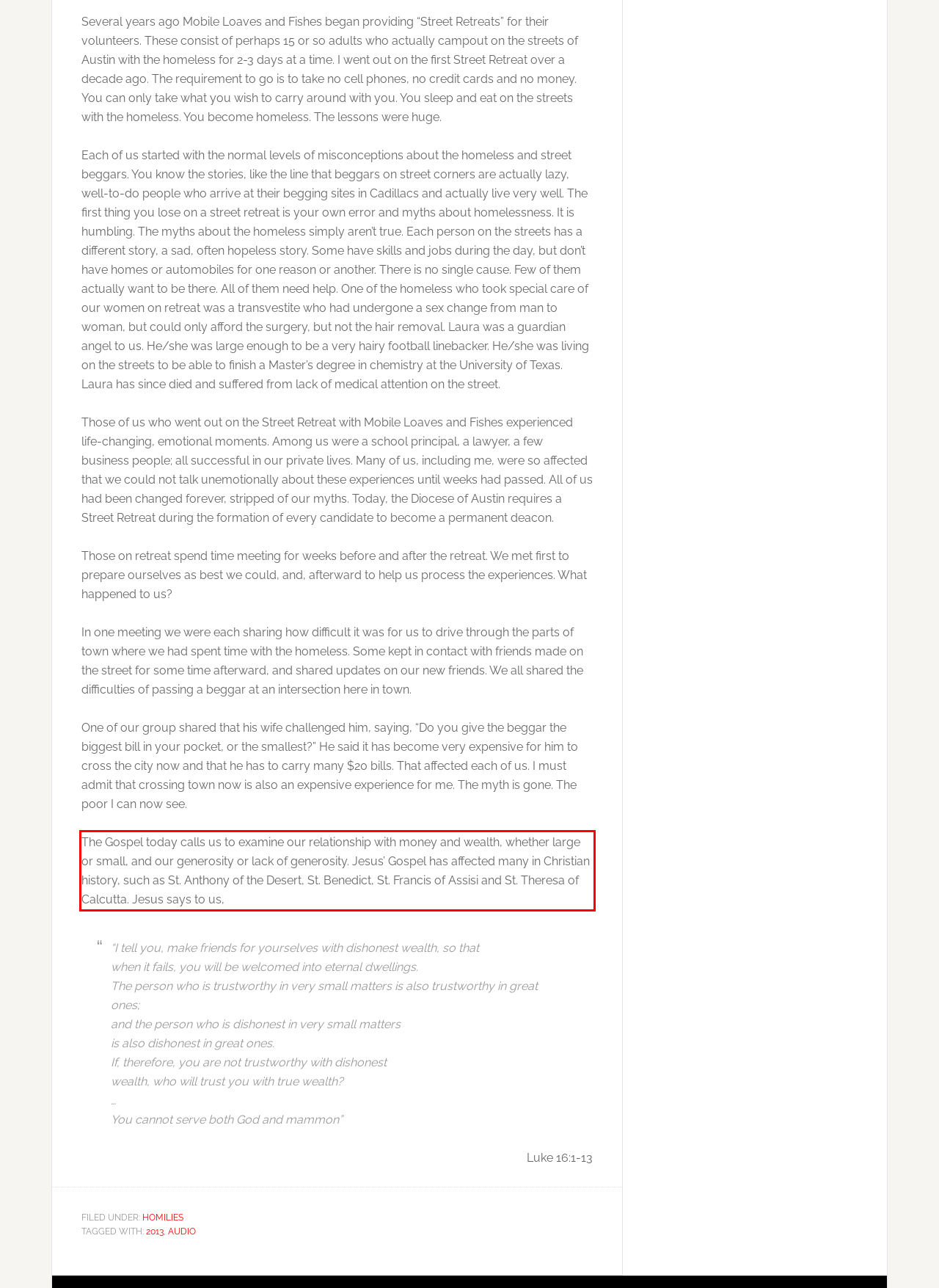Given the screenshot of the webpage, identify the red bounding box, and recognize the text content inside that red bounding box.

The Gospel today calls us to examine our relationship with money and wealth, whether large or small, and our generosity or lack of generosity. Jesus’ Gospel has affected many in Christian history, such as St. Anthony of the Desert, St. Benedict, St. Francis of Assisi and St. Theresa of Calcutta. Jesus says to us,